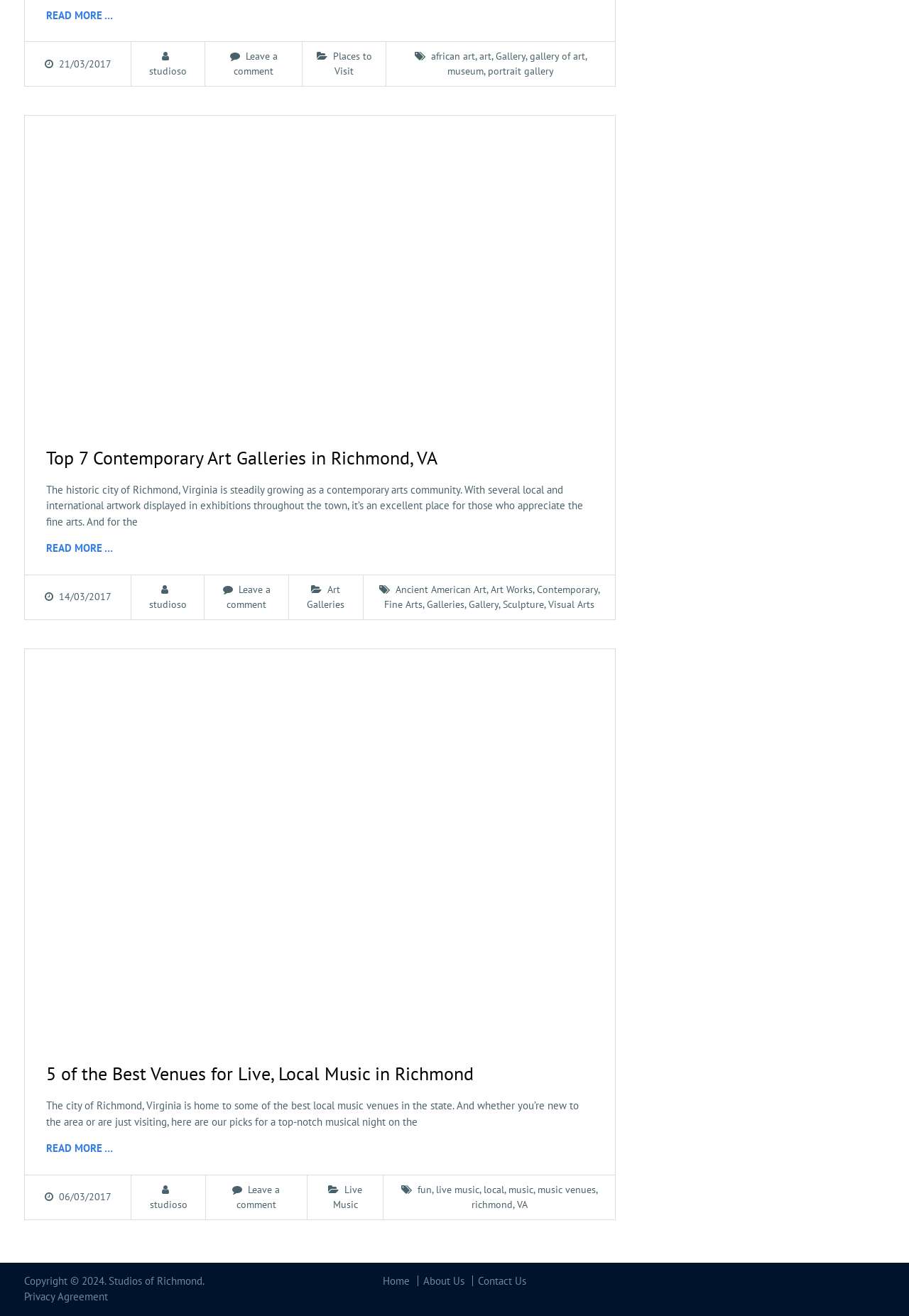Based on the image, give a detailed response to the question: What is the copyright year mentioned at the bottom of the page?

The footer of the page contains the text 'Copyright © 2024. Studios of Richmond.', which indicates that the copyright year mentioned is 2024.